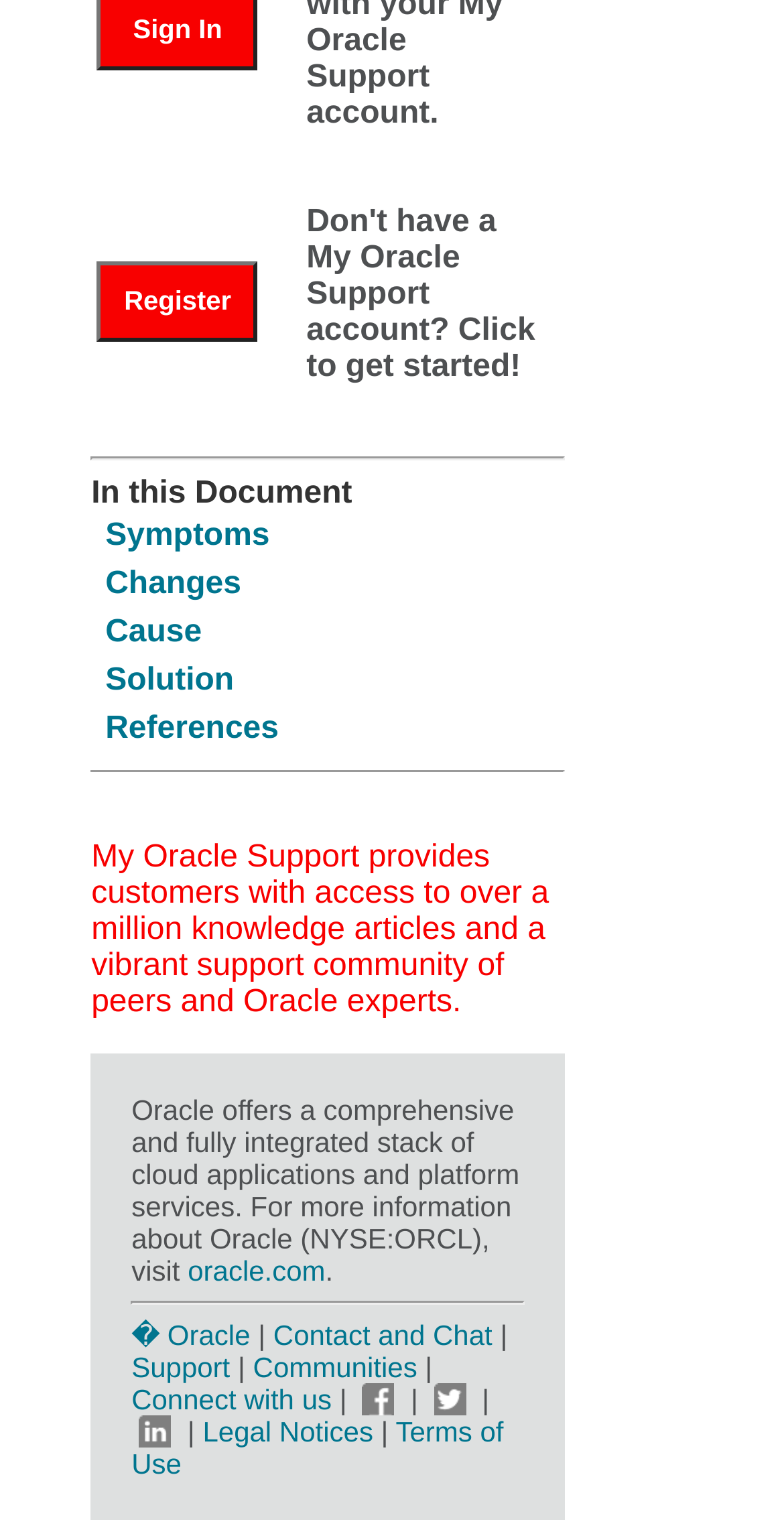Please identify the bounding box coordinates of the region to click in order to complete the given instruction: "View Changes". The coordinates should be four float numbers between 0 and 1, i.e., [left, top, right, bottom].

[0.134, 0.368, 0.308, 0.391]